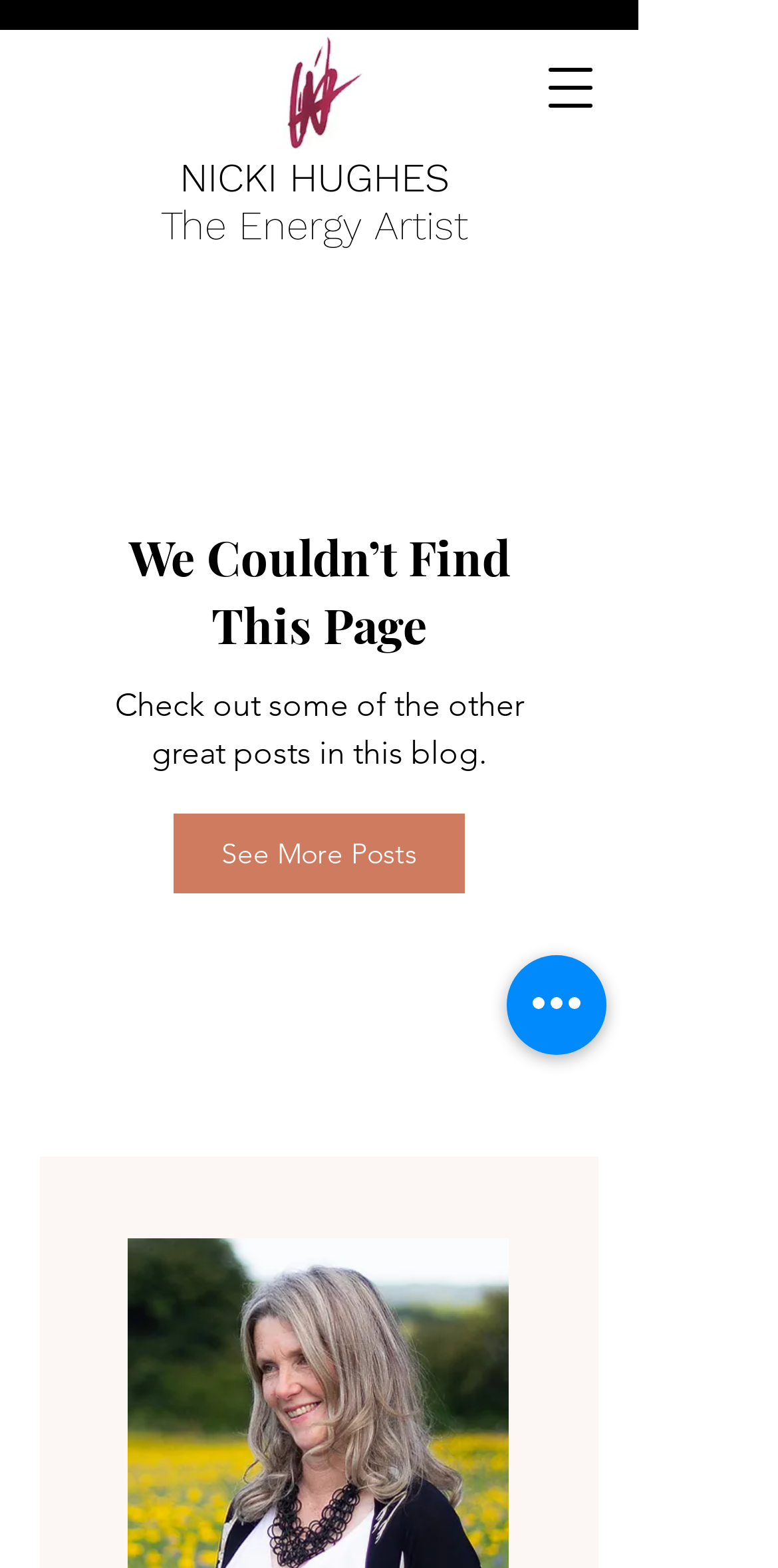What is the purpose of the 'See More Posts' link?
Please use the image to provide an in-depth answer to the question.

The link 'See More Posts' is located below the suggestion to check out other posts, implying that it is used to see more posts in the blog, allowing users to access additional content.